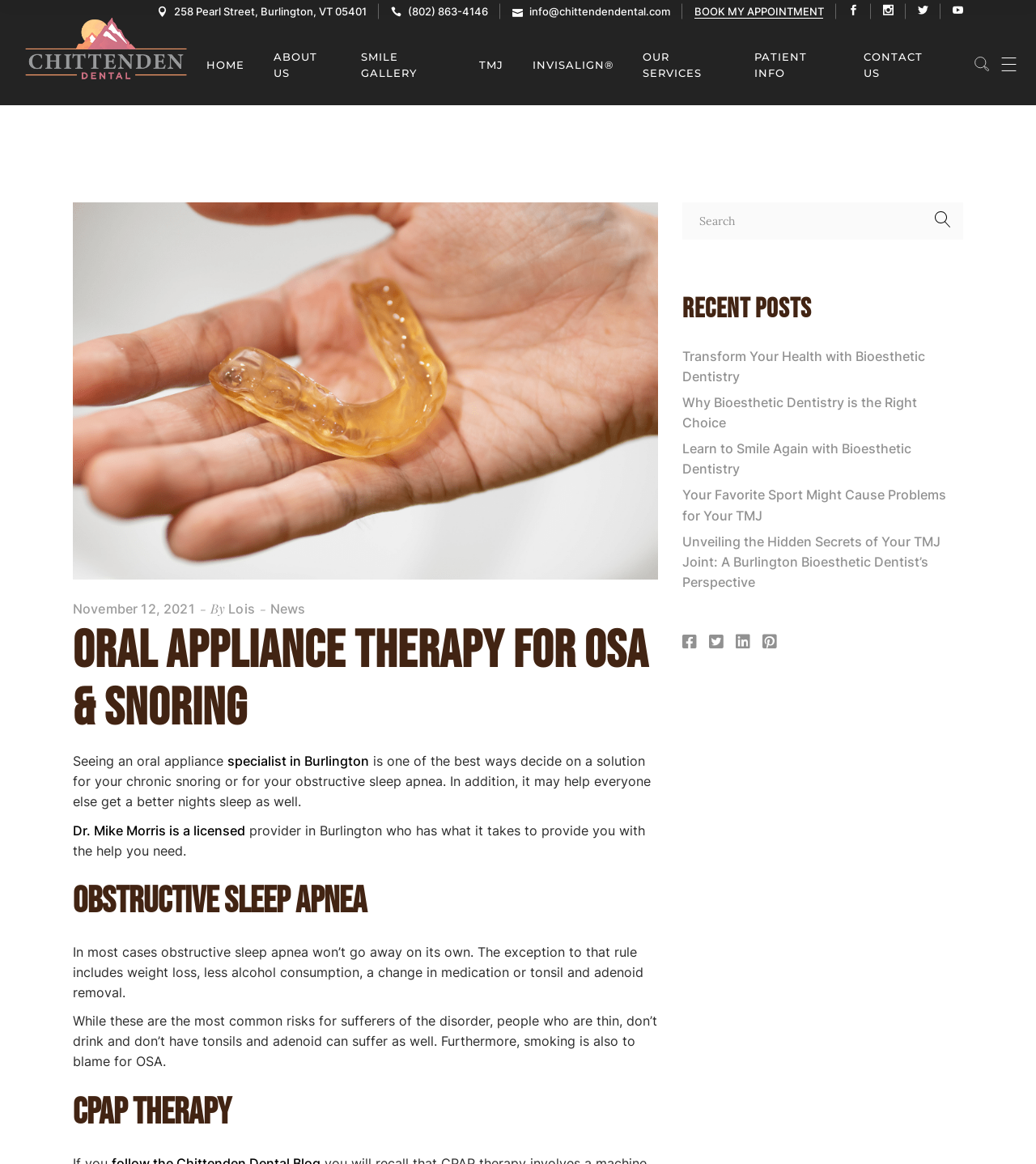Determine the coordinates of the bounding box for the clickable area needed to execute this instruction: "Search for something".

None